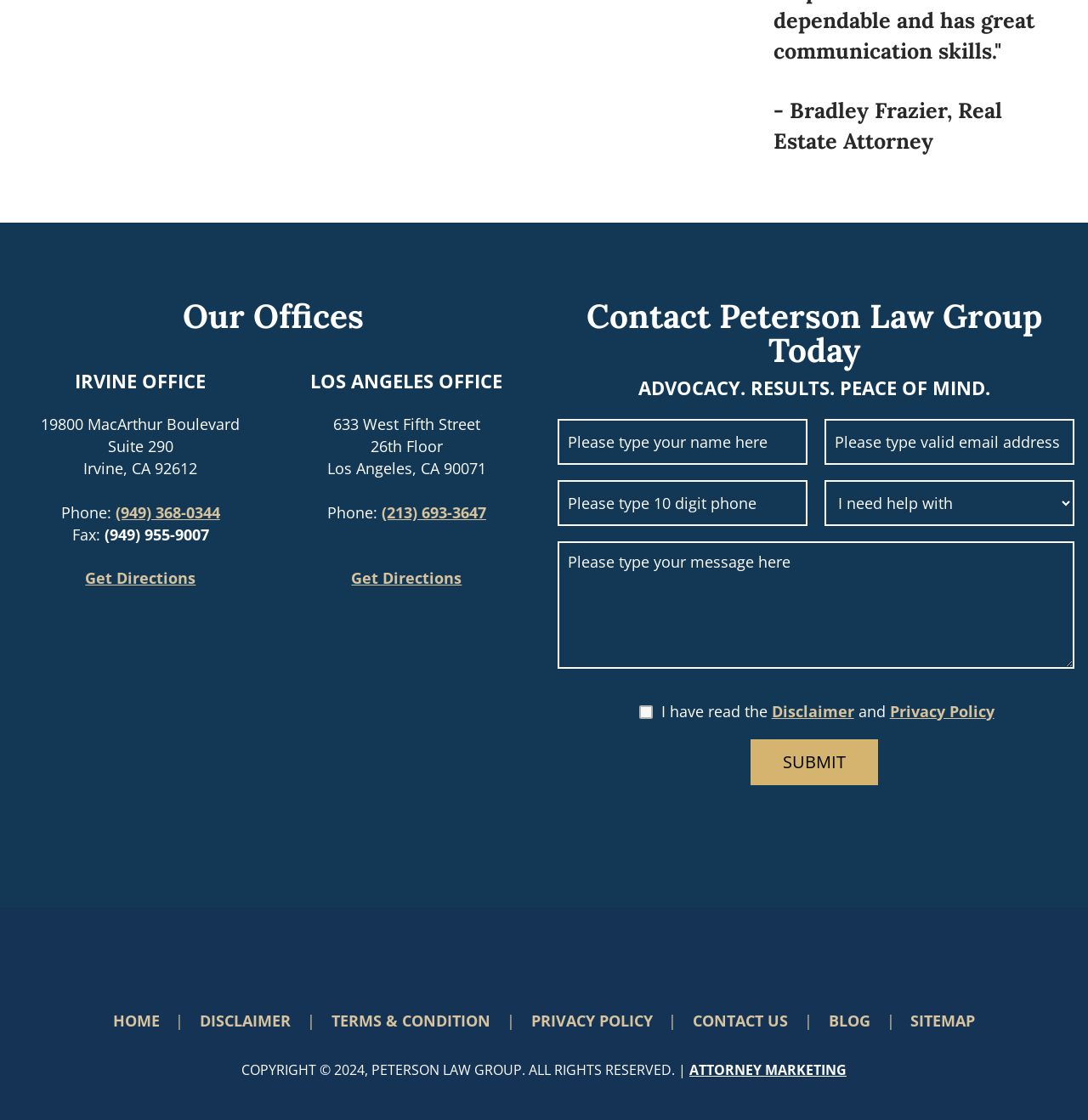Please reply to the following question using a single word or phrase: 
What is the name of the law group?

Peterson Law Group